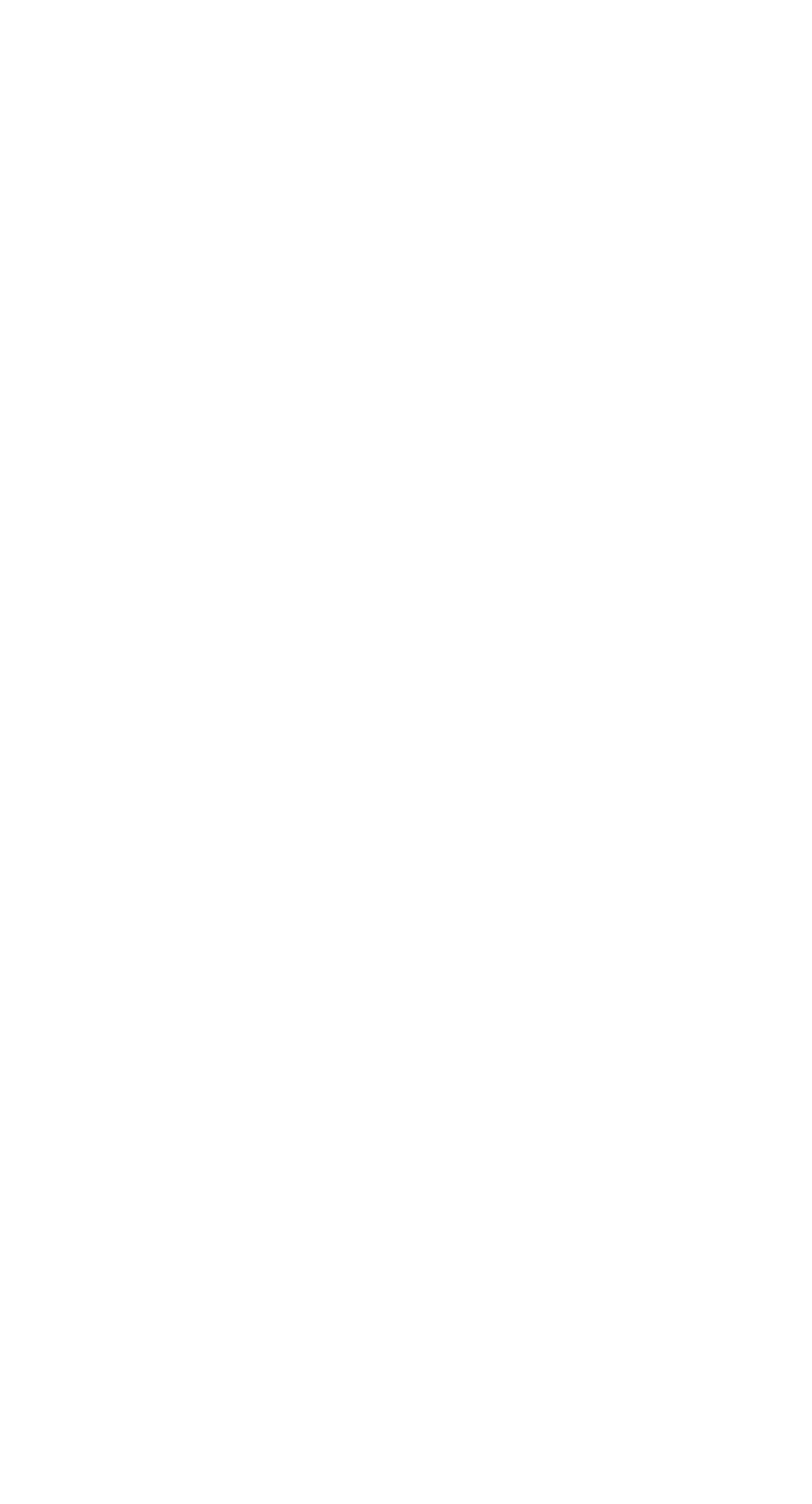What is the last service listed?
From the screenshot, provide a brief answer in one word or phrase.

Advanced Solutions